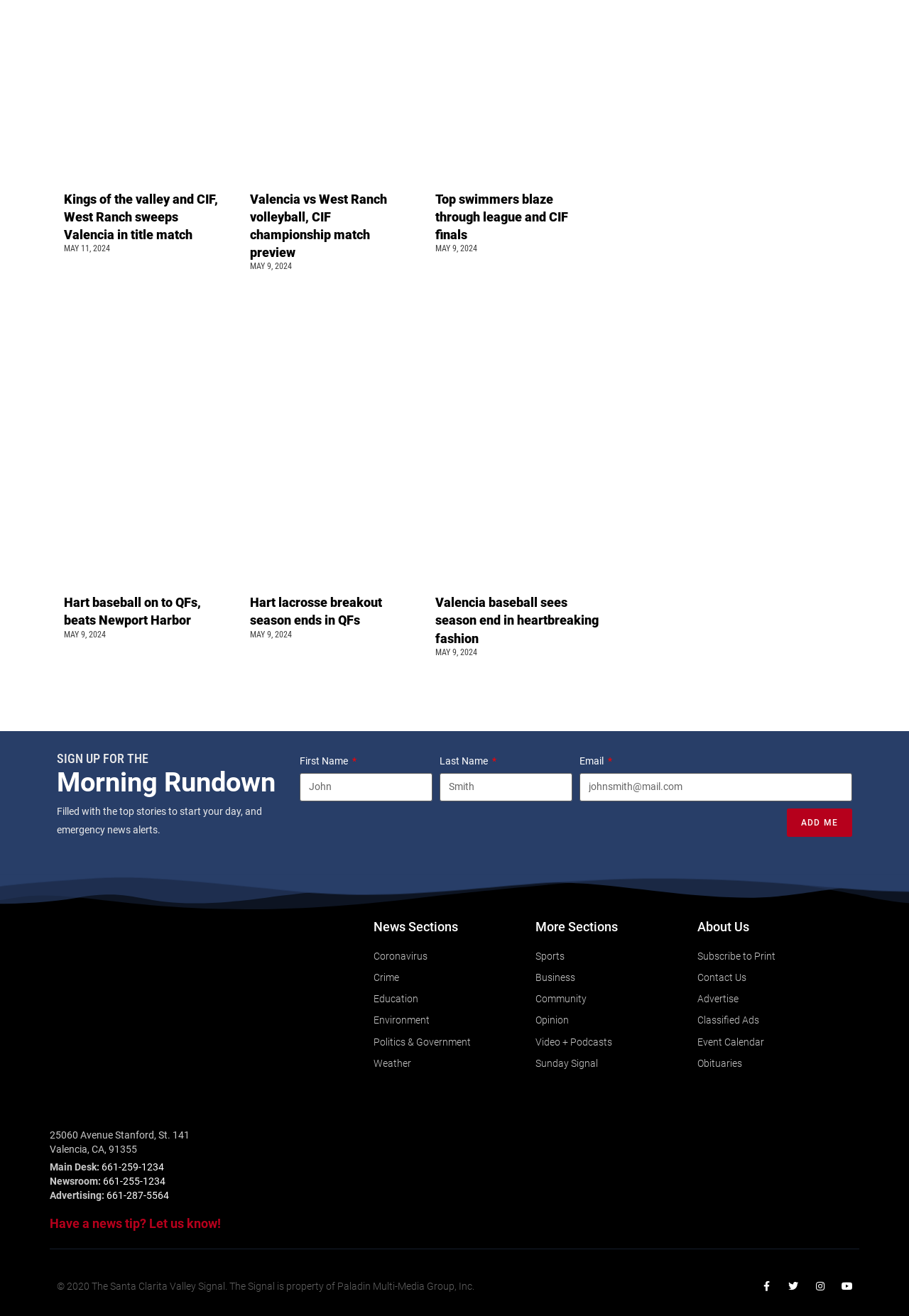Please identify the bounding box coordinates of the element I should click to complete this instruction: 'Read about Valencia baseball'. The coordinates should be given as four float numbers between 0 and 1, like this: [left, top, right, bottom].

[0.479, 0.451, 0.66, 0.492]